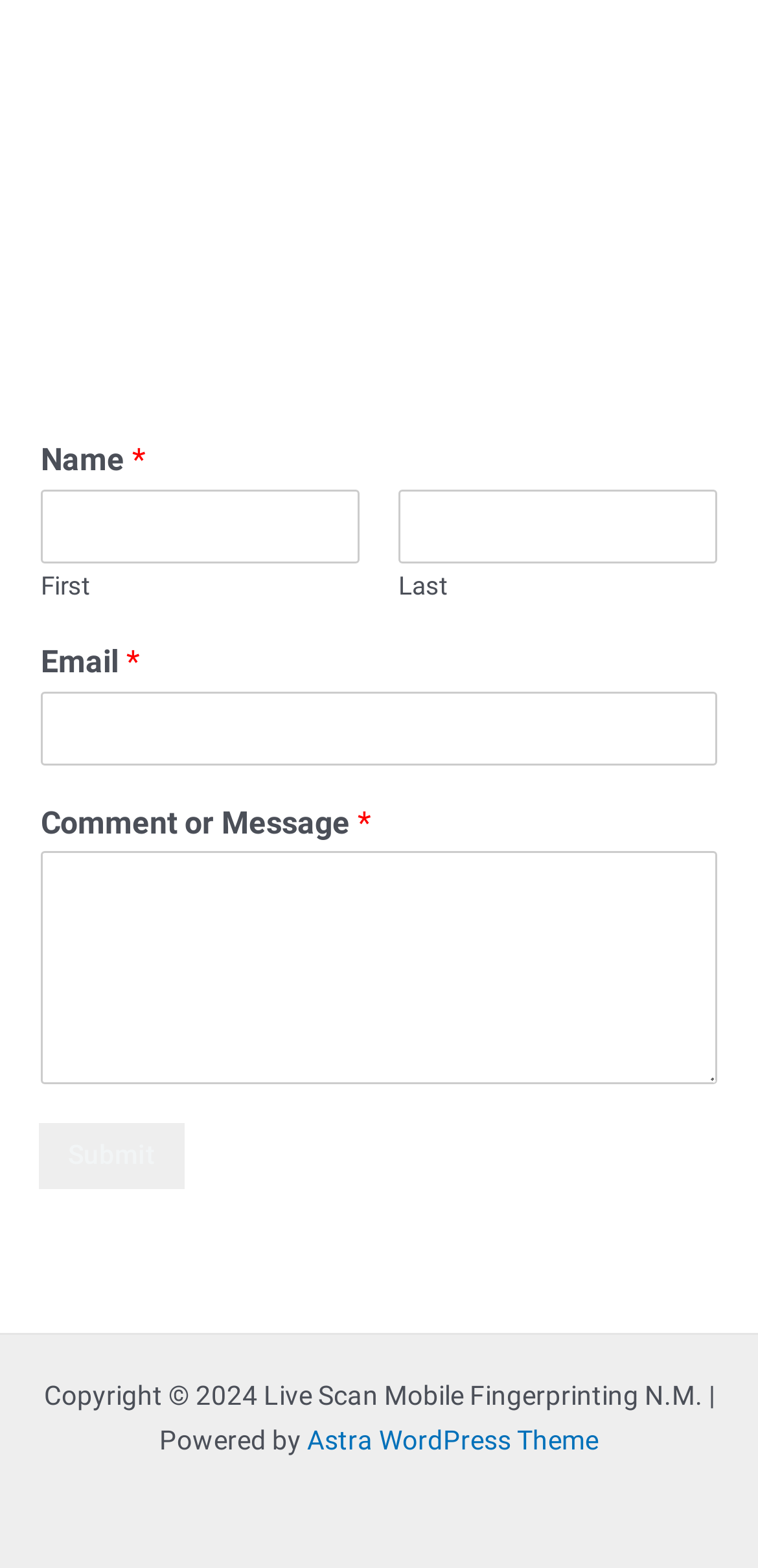Answer succinctly with a single word or phrase:
What is the theme used to power the website?

Astra WordPress Theme